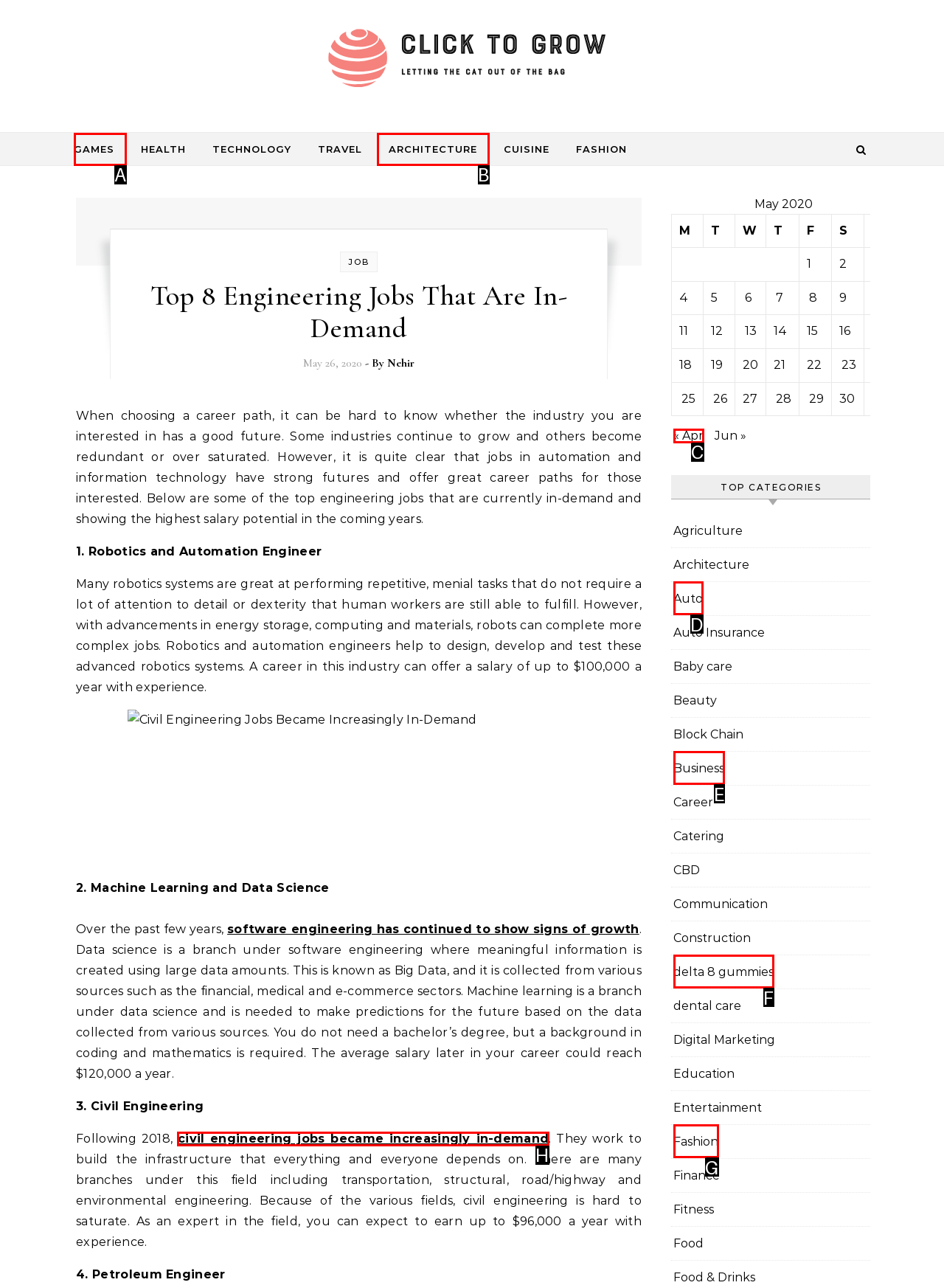Select the letter of the UI element that best matches: delta 8 gummies
Answer with the letter of the correct option directly.

F